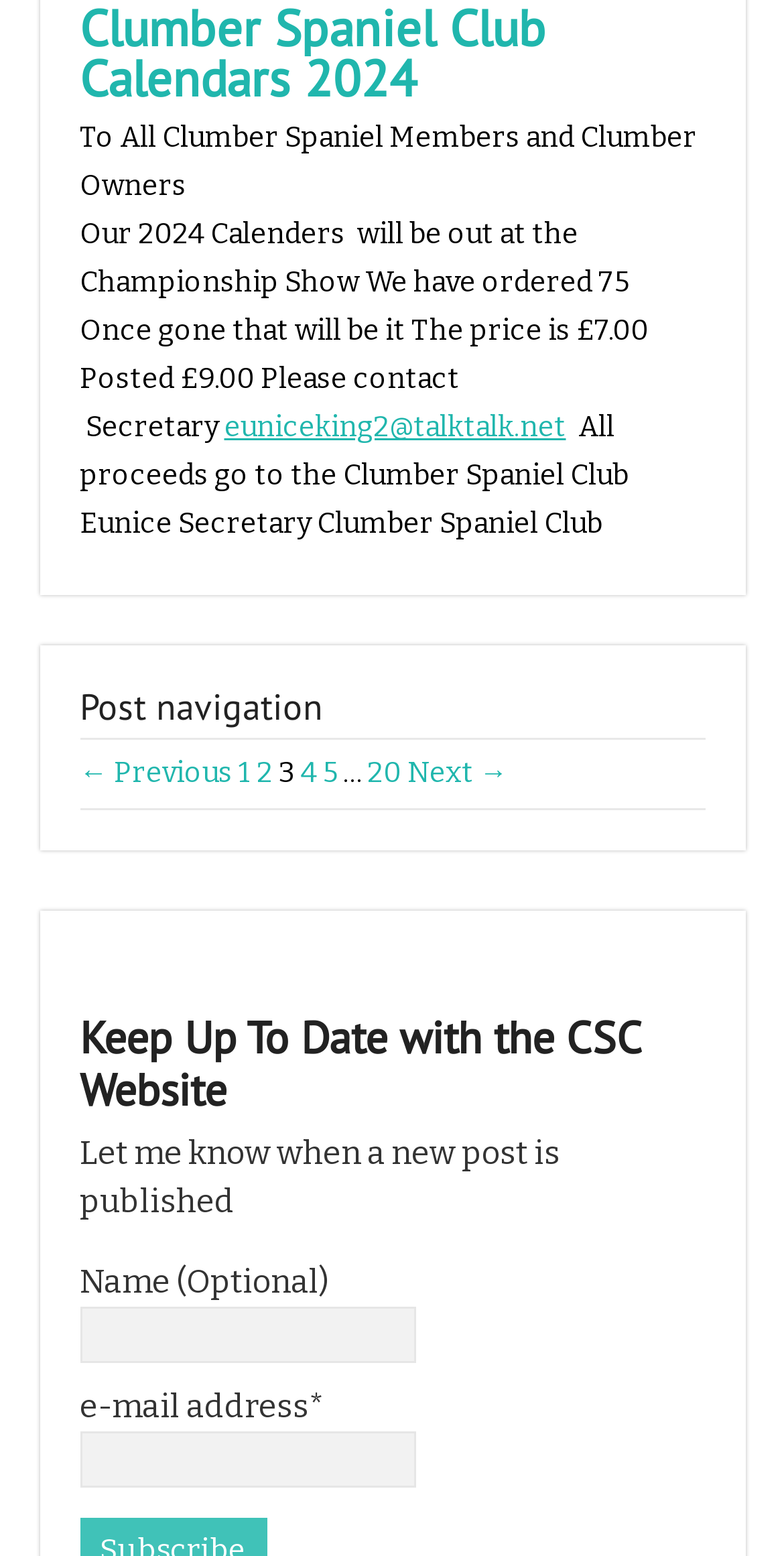Please indicate the bounding box coordinates of the element's region to be clicked to achieve the instruction: "View page 20". Provide the coordinates as four float numbers between 0 and 1, i.e., [left, top, right, bottom].

[0.468, 0.485, 0.512, 0.507]